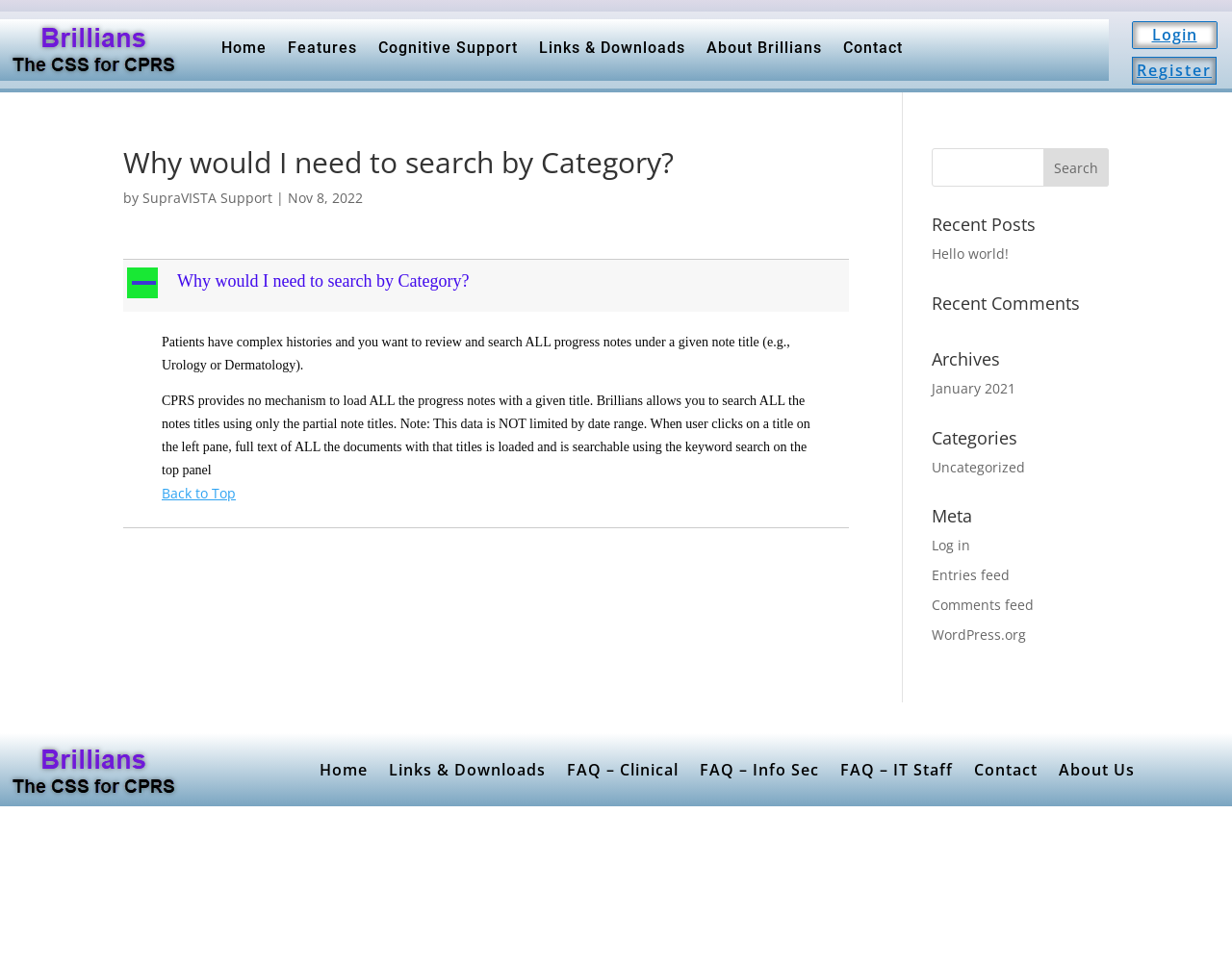Determine the bounding box coordinates of the UI element described by: "FAQ – IT Staff".

[0.682, 0.759, 0.773, 0.834]